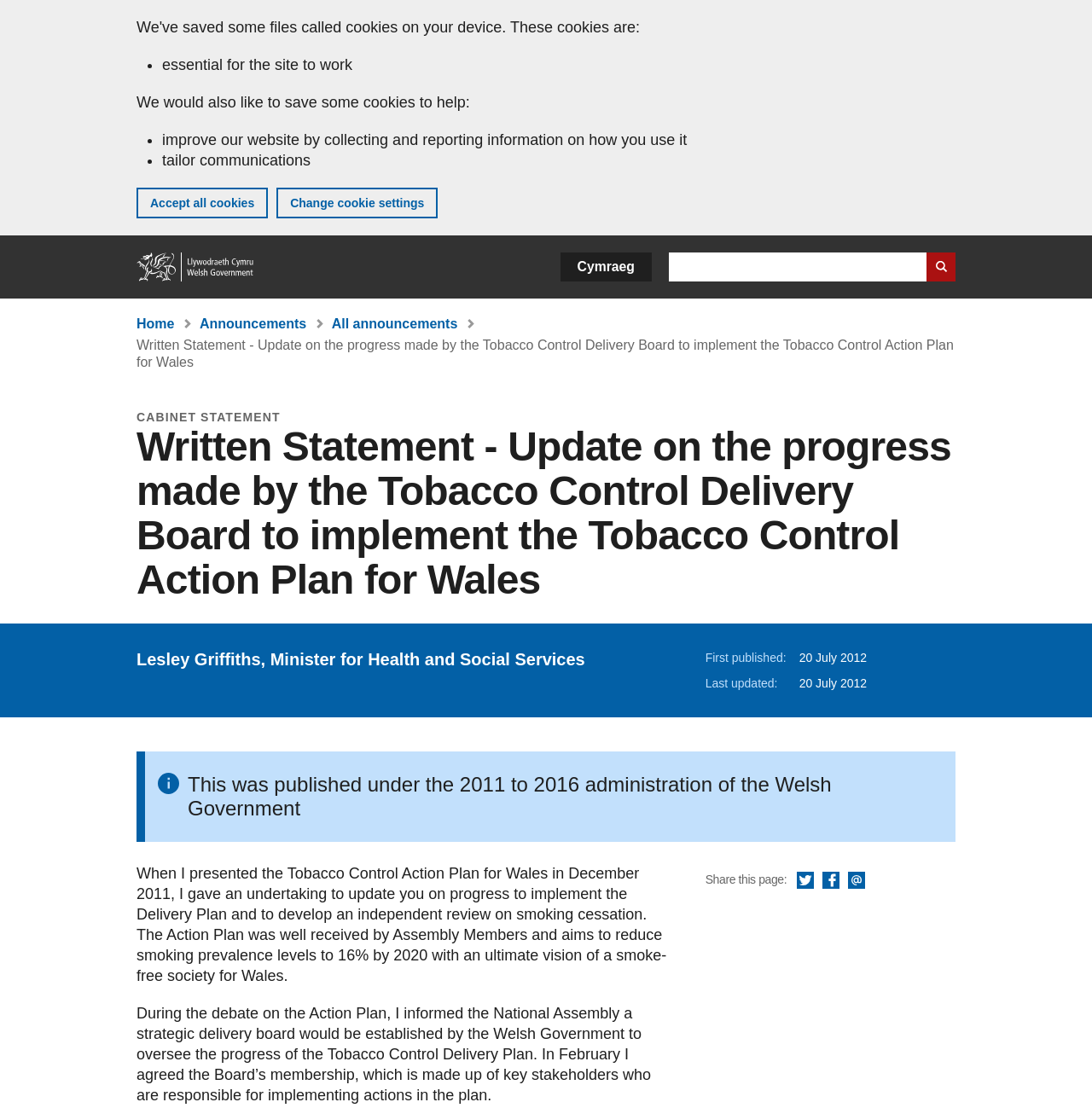Can you provide the bounding box coordinates for the element that should be clicked to implement the instruction: "Search GOV.WALES"?

[0.612, 0.228, 0.875, 0.254]